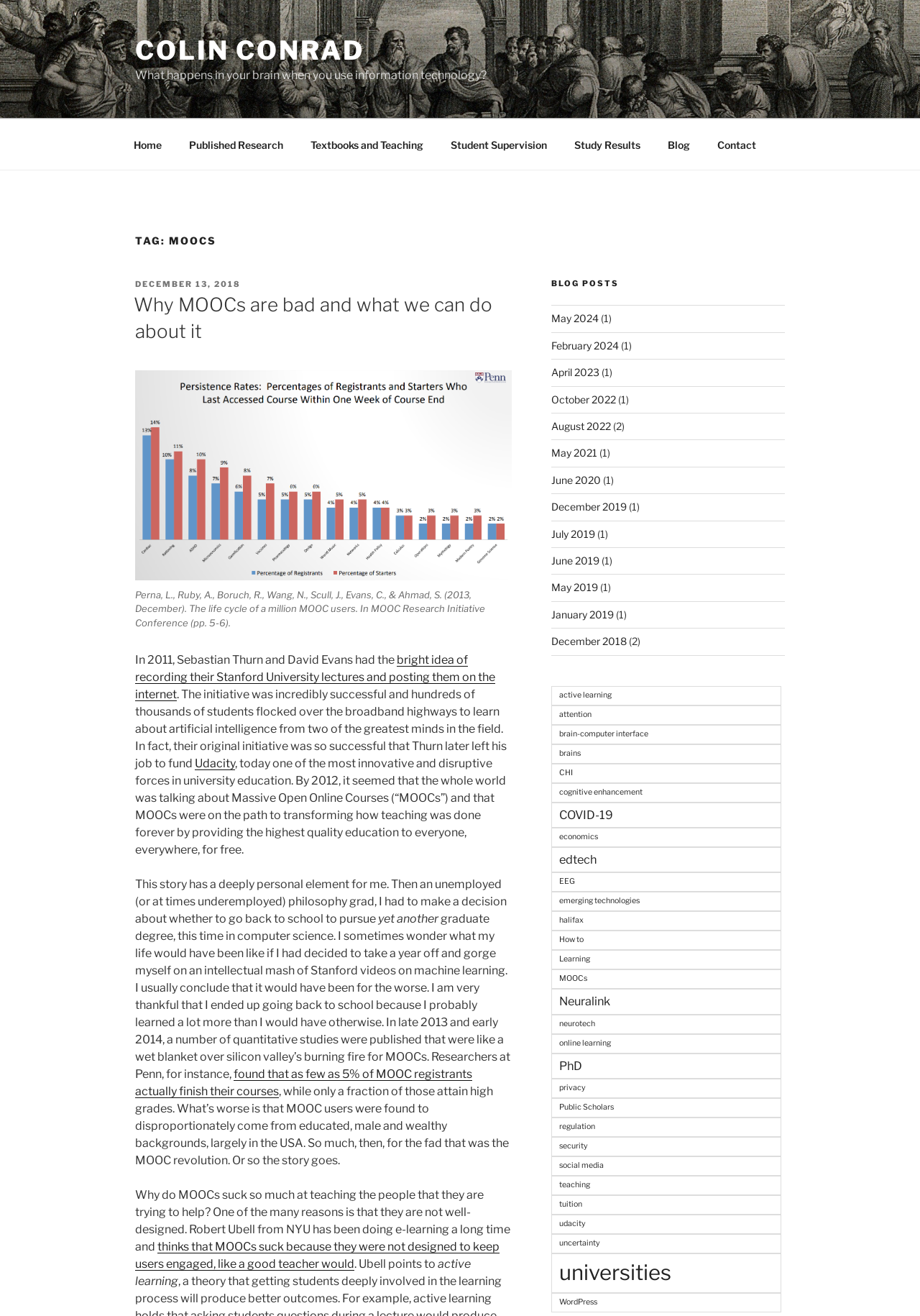What is the author's opinion about MOOCs?
Please utilize the information in the image to give a detailed response to the question.

I read the text content of the blog post and found that the author is critical of MOOCs, mentioning that they are not well-designed and do not help the people they are intended to help, which suggests a negative opinion.